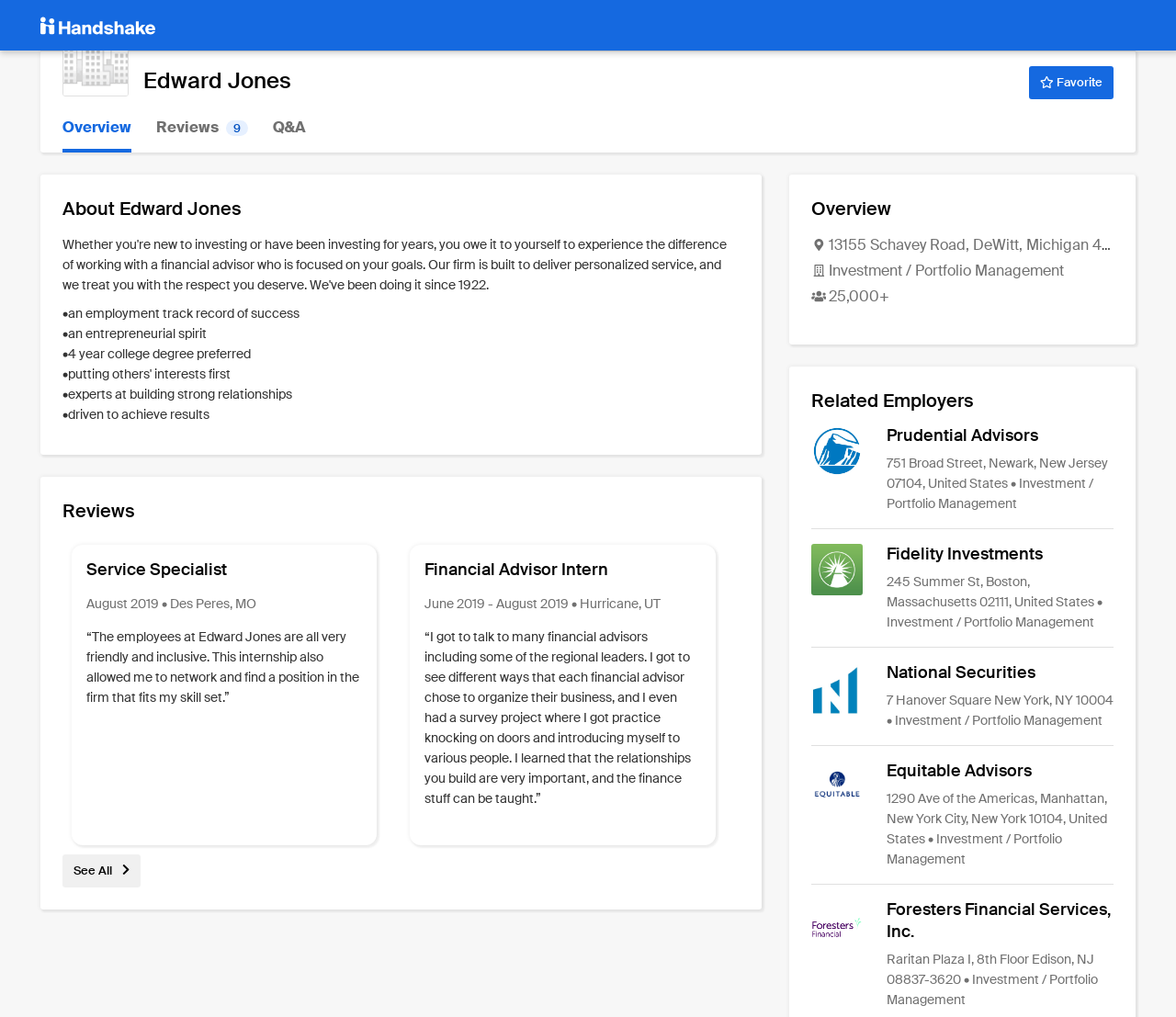What is the location of the second review?
Answer the question with a detailed explanation, including all necessary information.

The location can be found in the static text element with the text 'Hurricane, UT' which is located below the 'Financial Advisor Intern' heading.